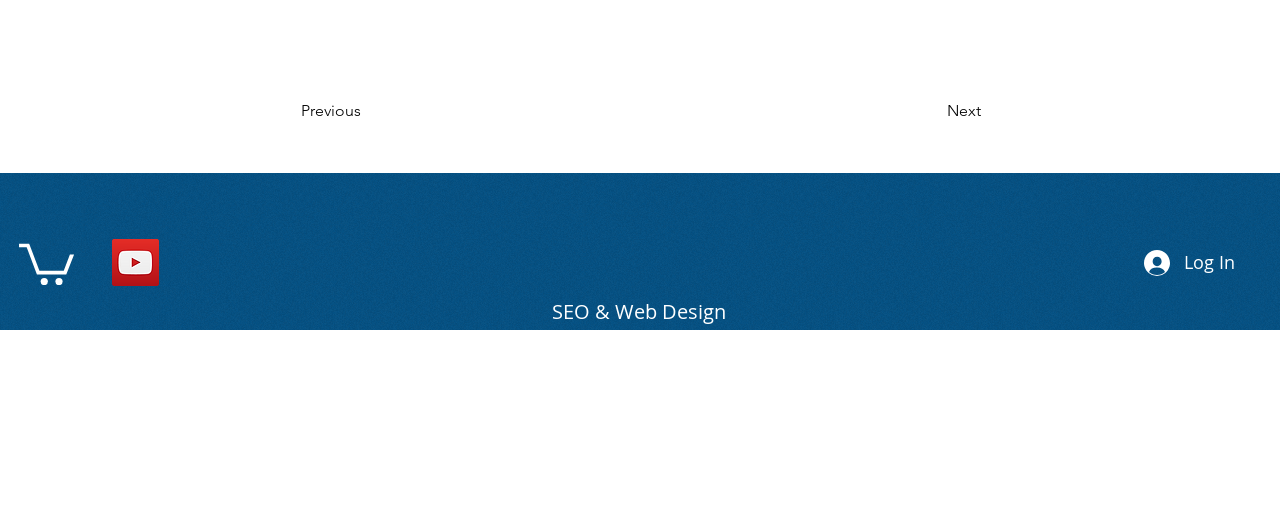Provide a one-word or one-phrase answer to the question:
What is the text on the top-right button?

Log In